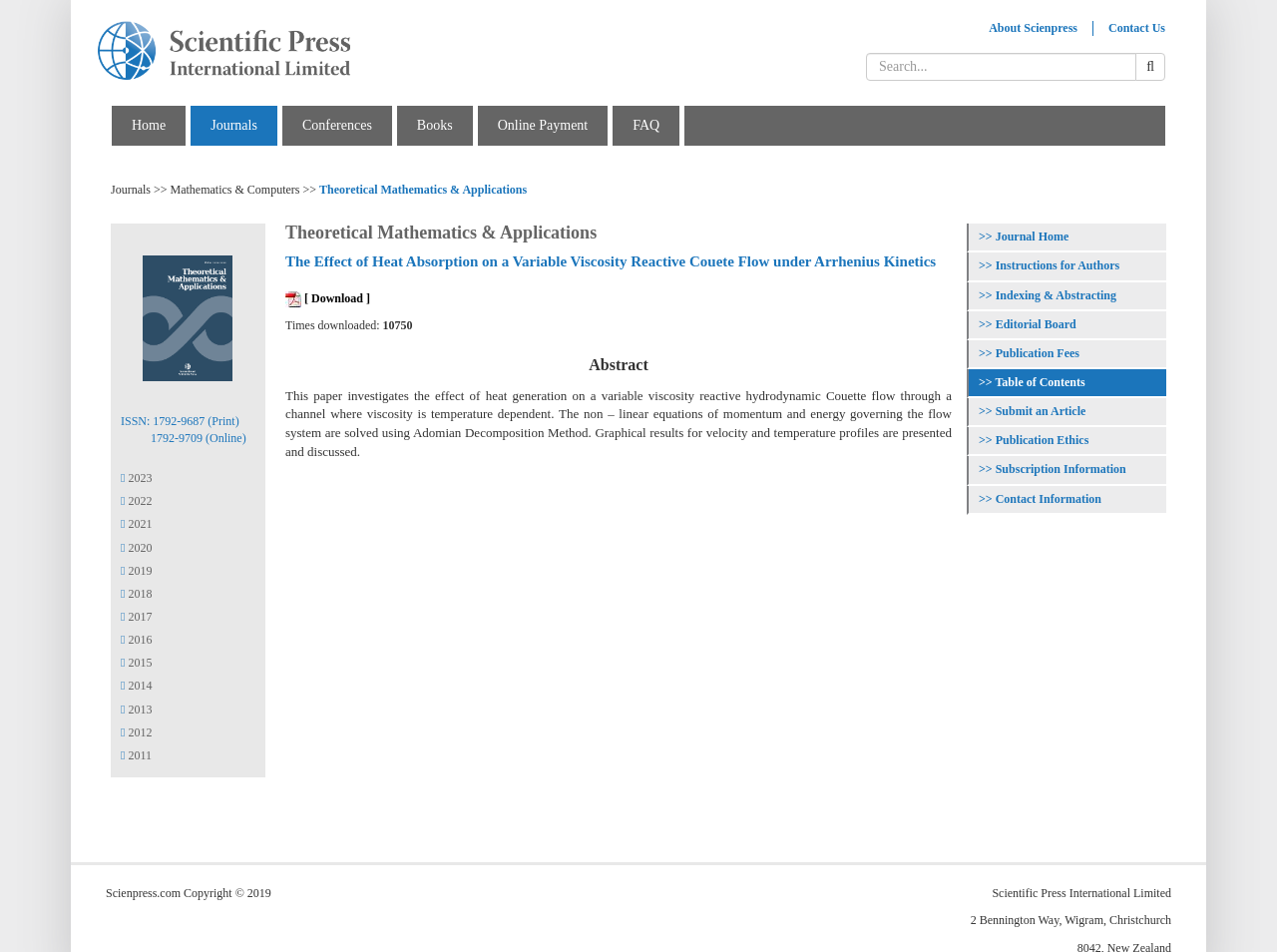What is the ISSN number of the journal?
Can you provide a detailed and comprehensive answer to the question?

The ISSN number of the journal can be found in the static text element with the text 'ISSN: 1792-9687 (Print)' which is located at the bottom of the webpage, indicating that the journal has this ISSN number for print version.